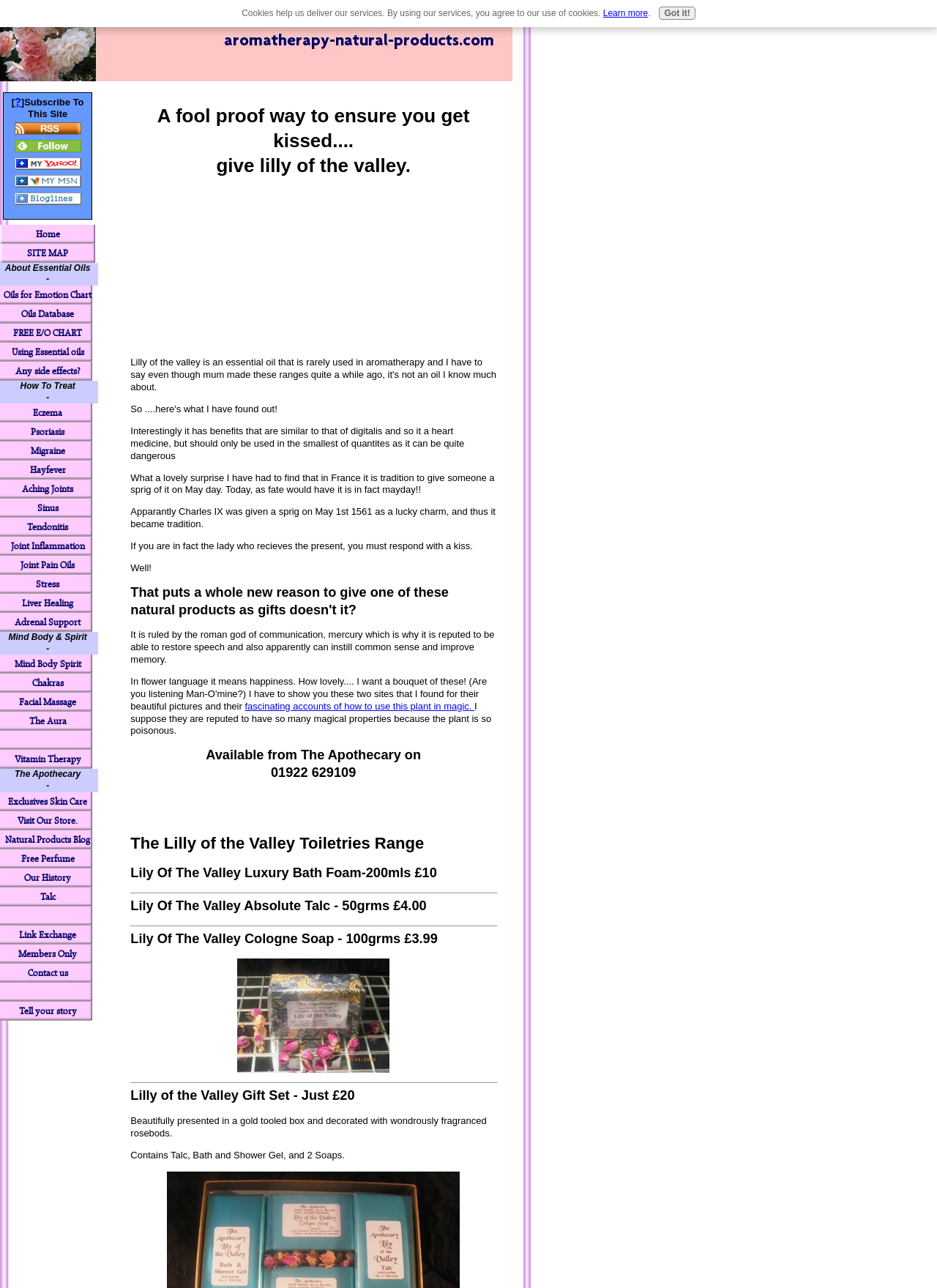Could you provide the bounding box coordinates for the portion of the screen to click to complete this instruction: "Read more about 'fascinating accounts of how to use this plant in magic'"?

[0.261, 0.544, 0.506, 0.552]